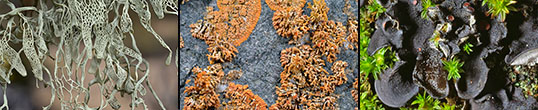Look at the image and write a detailed answer to the question: 
Where are the lichens thriving?

The caption states that the vibrant orange and reddish lichens in the center section are 'thriving in rugged environments', suggesting that these environments are conducive to their growth.